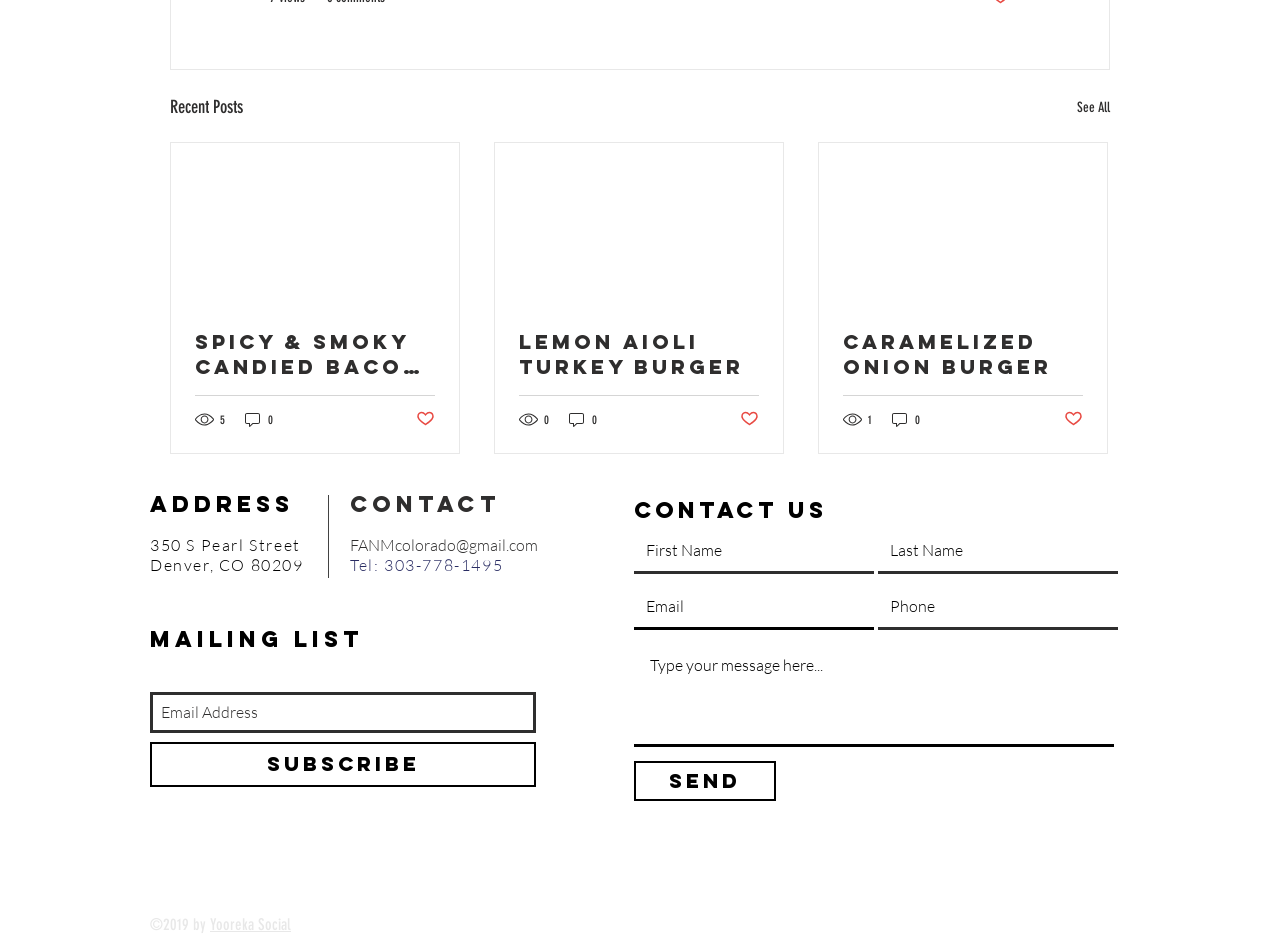Determine the bounding box for the UI element that matches this description: "0".

[0.405, 0.439, 0.43, 0.46]